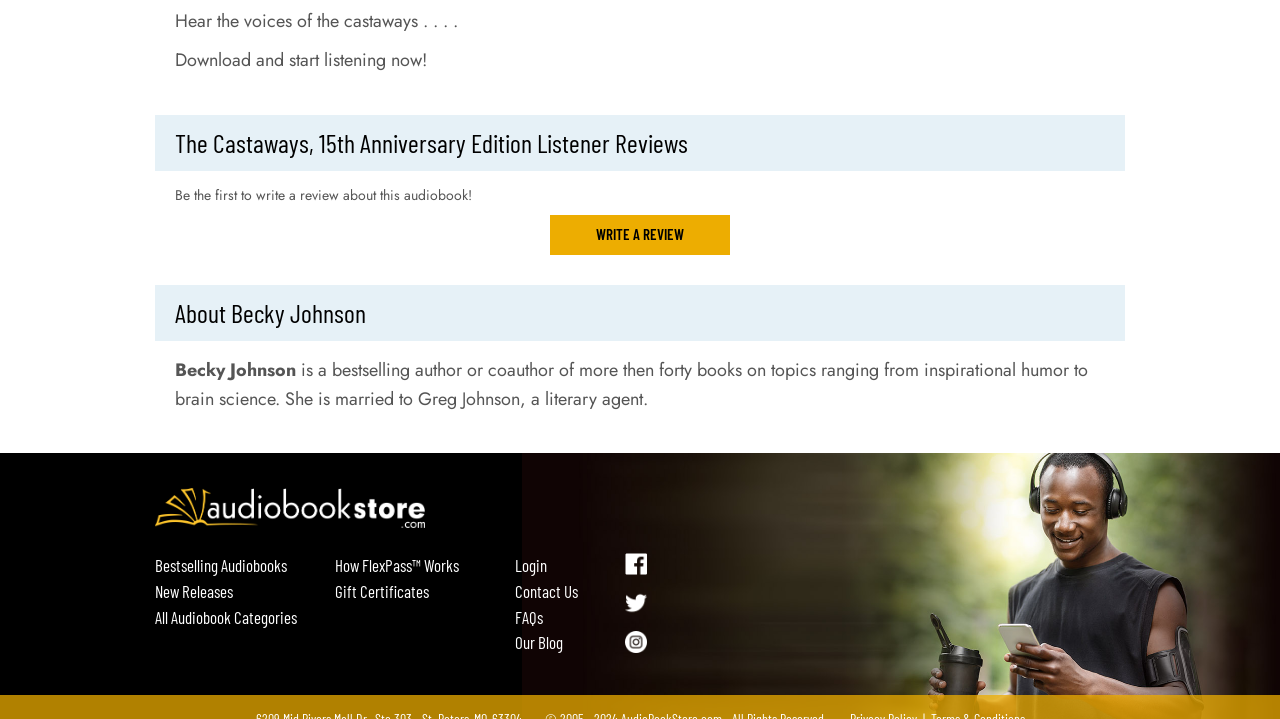Please determine the bounding box coordinates for the element that should be clicked to follow these instructions: "Go to AudiobookStore.com Home".

[0.121, 0.668, 0.332, 0.692]